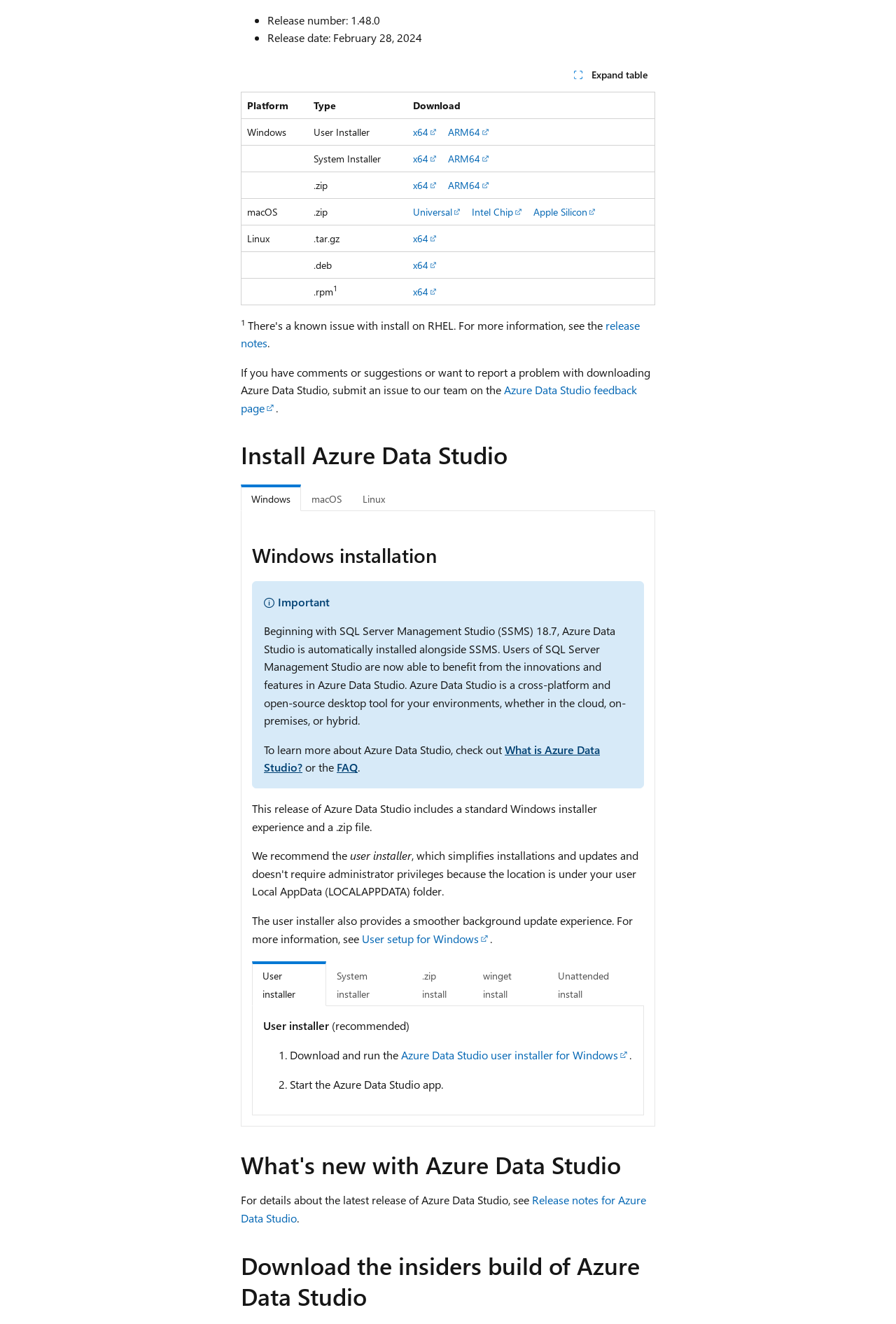Determine the bounding box coordinates for the UI element described. Format the coordinates as (top-left x, top-left y, bottom-right x, bottom-right y) and ensure all values are between 0 and 1. Element description: Contact

None